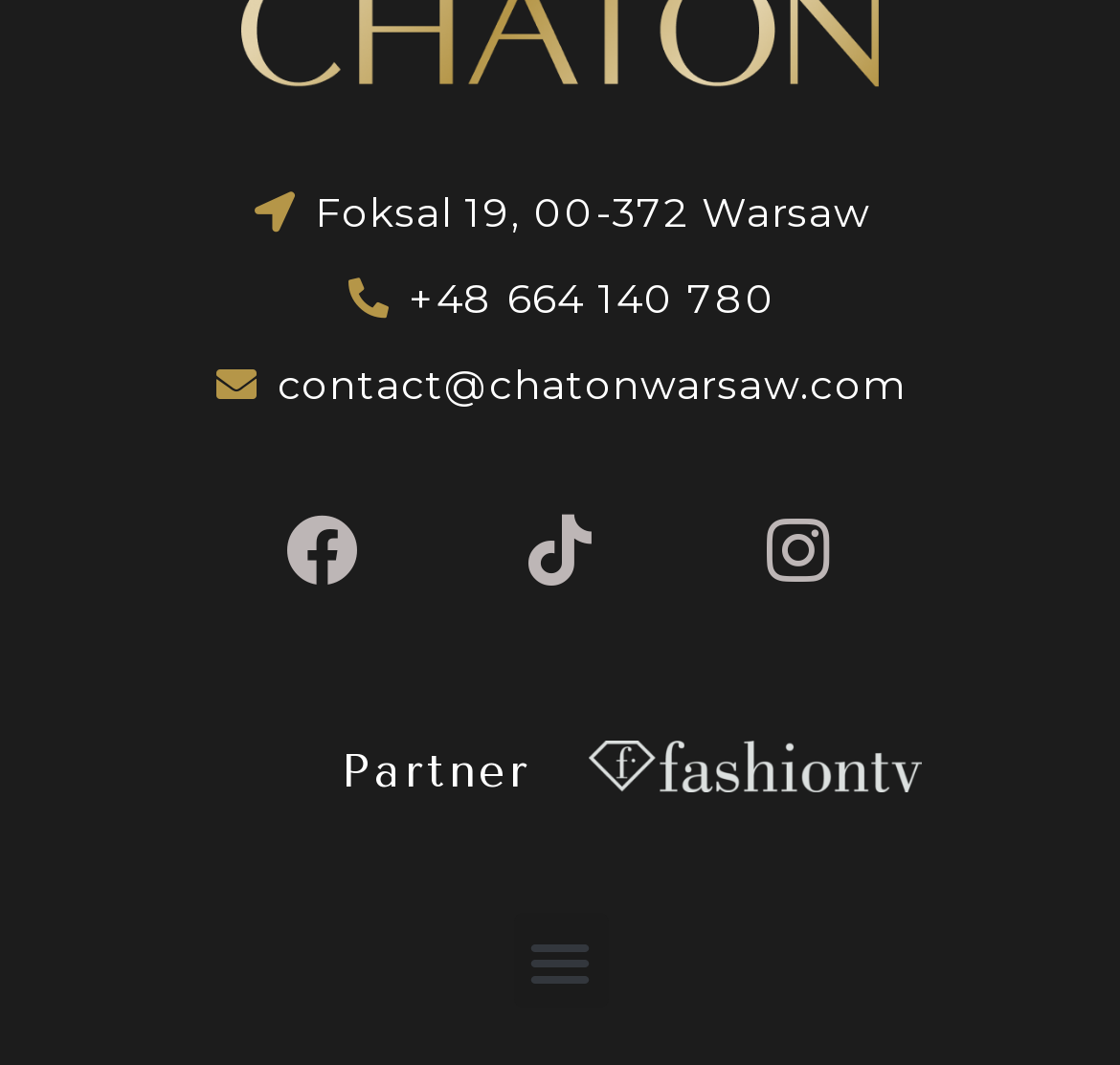Using the information from the screenshot, answer the following question thoroughly:
How many social media links are there?

I counted the number of social media links by looking at the link elements with icons, which are Facebook, Tiktok, and Instagram, and found that there are three of them.